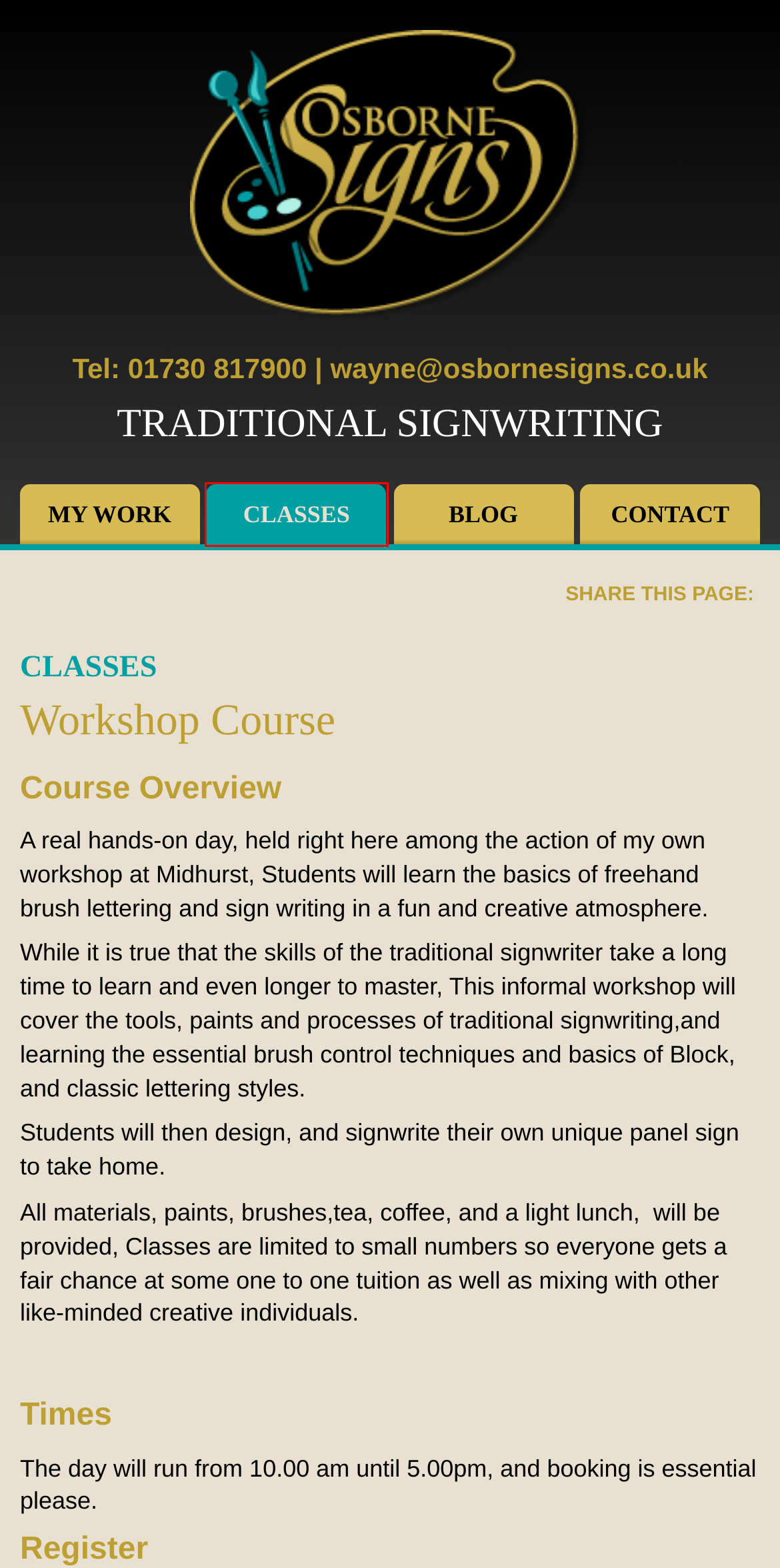Given a screenshot of a webpage with a red bounding box around an element, choose the most appropriate webpage description for the new page displayed after clicking the element within the bounding box. Here are the candidates:
A. Cookies used on our website | Osborne Signs
B. Useful Links | Osborne Signs
C. Signwriting Classes and Workshops | Osborne Signs
D. Site Map | Osborne Signs
E. Traditional sign maker for quality wooden signs | Osborne Signs
F. Blog | Osborne Signs
G. Traditional Signwriting - Signwriter in Midhurst, West Sussex | Osborne Signs
H. Traditional Signwriter in Midhurst, West Sussex. 01730 817900 | Osborne Signs

C